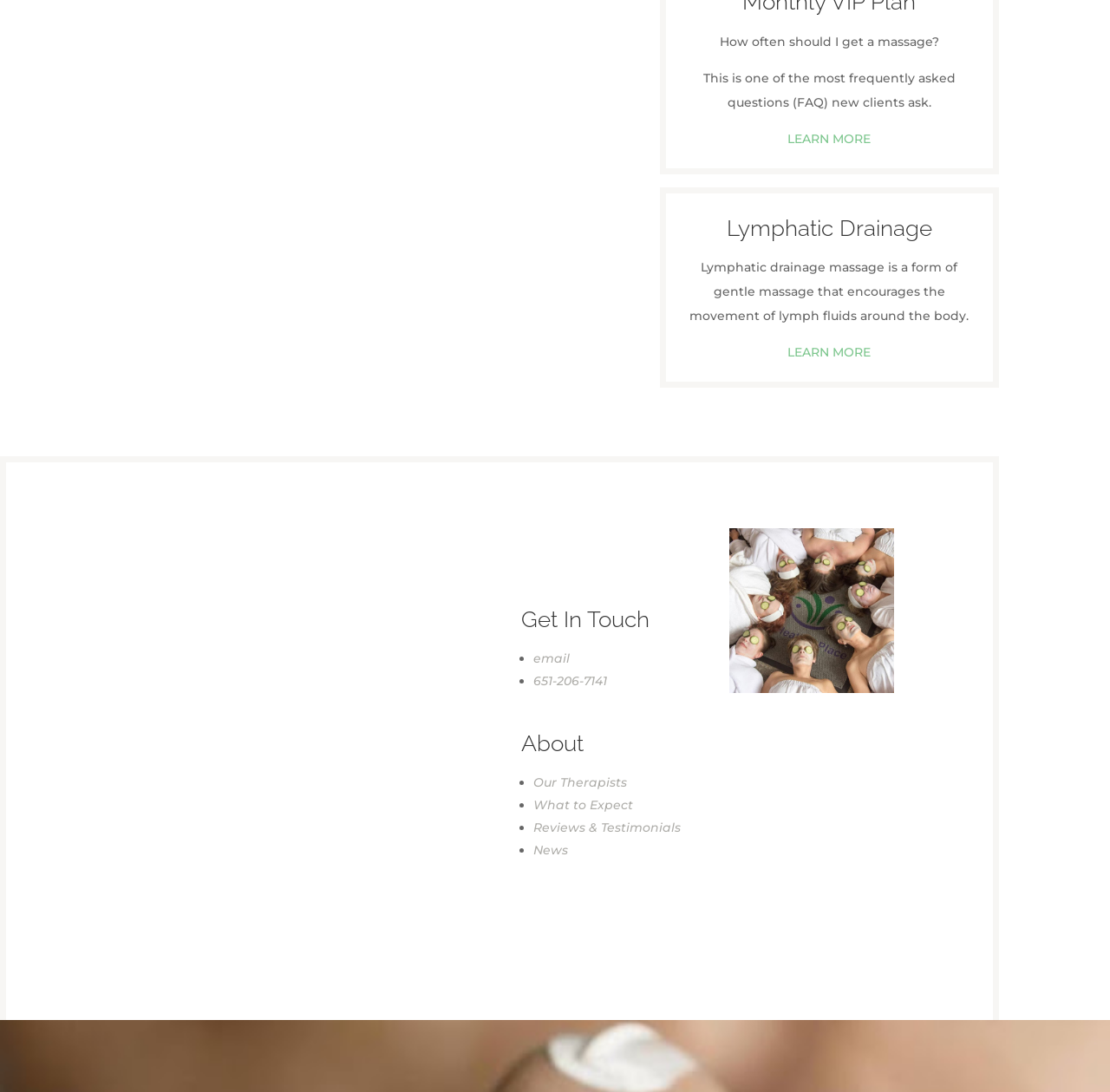Please determine the bounding box coordinates, formatted as (top-left x, top-left y, bottom-right x, bottom-right y), with all values as floating point numbers between 0 and 1. Identify the bounding box of the region described as: Follow

[0.47, 0.484, 0.51, 0.525]